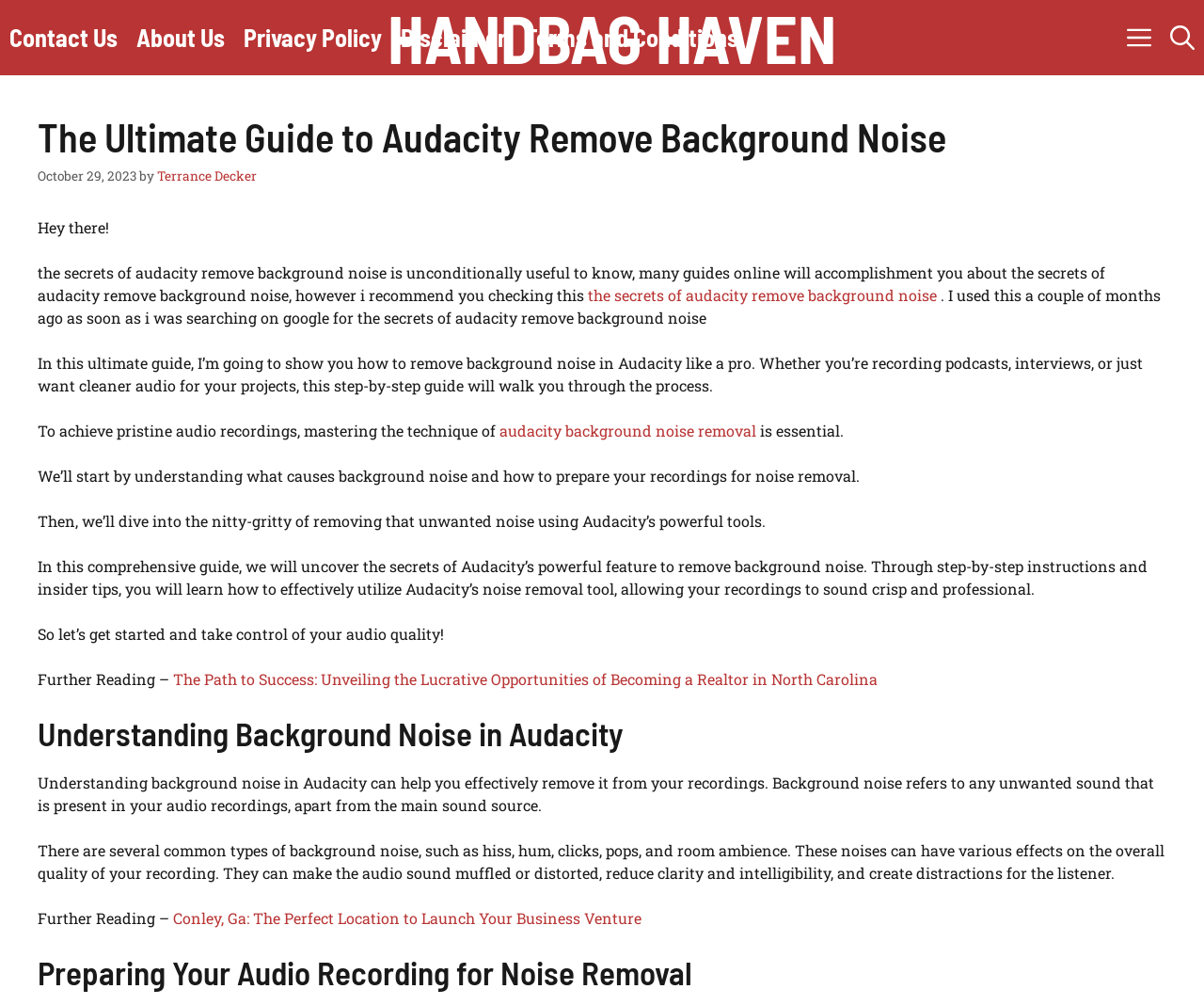What is the author's intention in this guide?
Provide a detailed and well-explained answer to the question.

The author's intention in this guide is to help users achieve pristine audio recordings by mastering the technique of removing background noise in Audacity. The author provides a comprehensive guide to help users understand background noise, prepare their recordings, and use Audacity's powerful tools to remove noise, resulting in crisp and professional-sounding recordings.